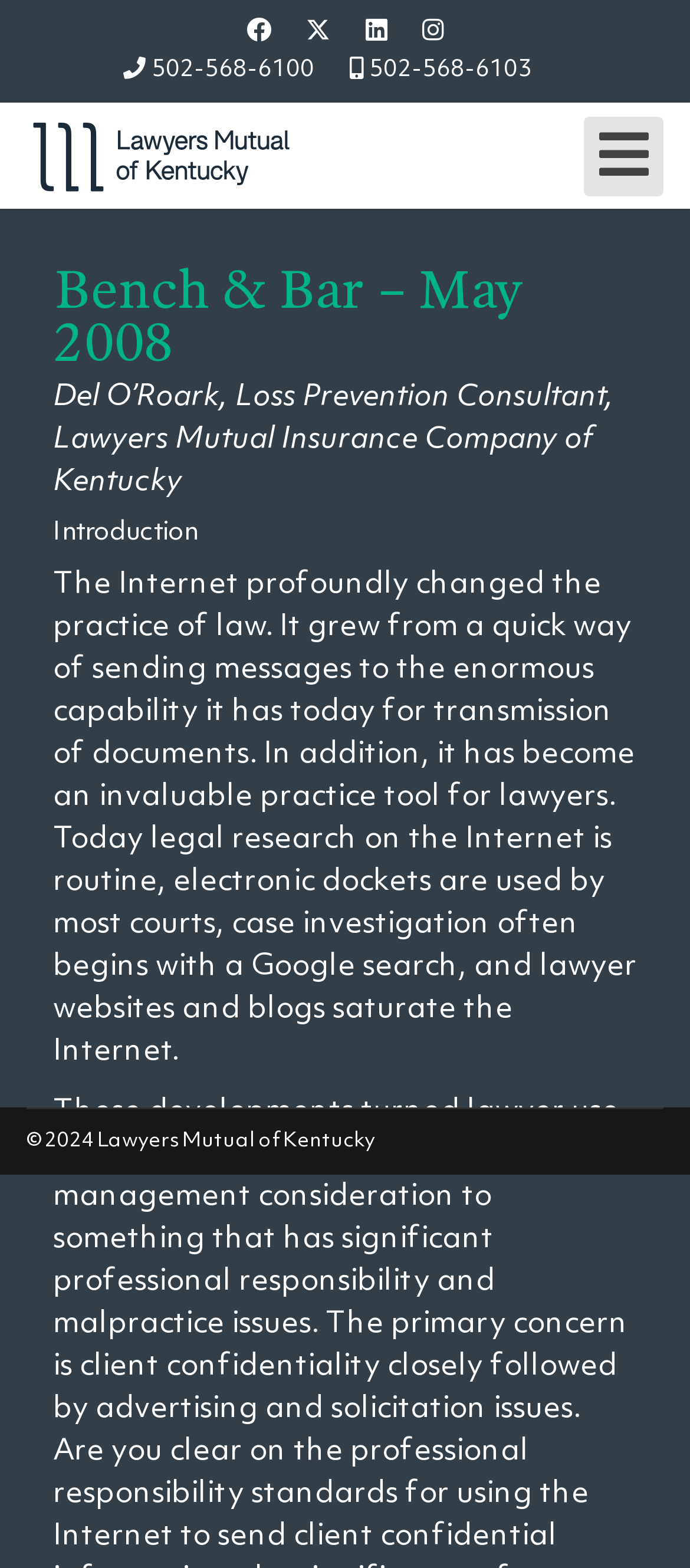What is the year mentioned in the copyright information?
Using the image as a reference, give a one-word or short phrase answer.

2024